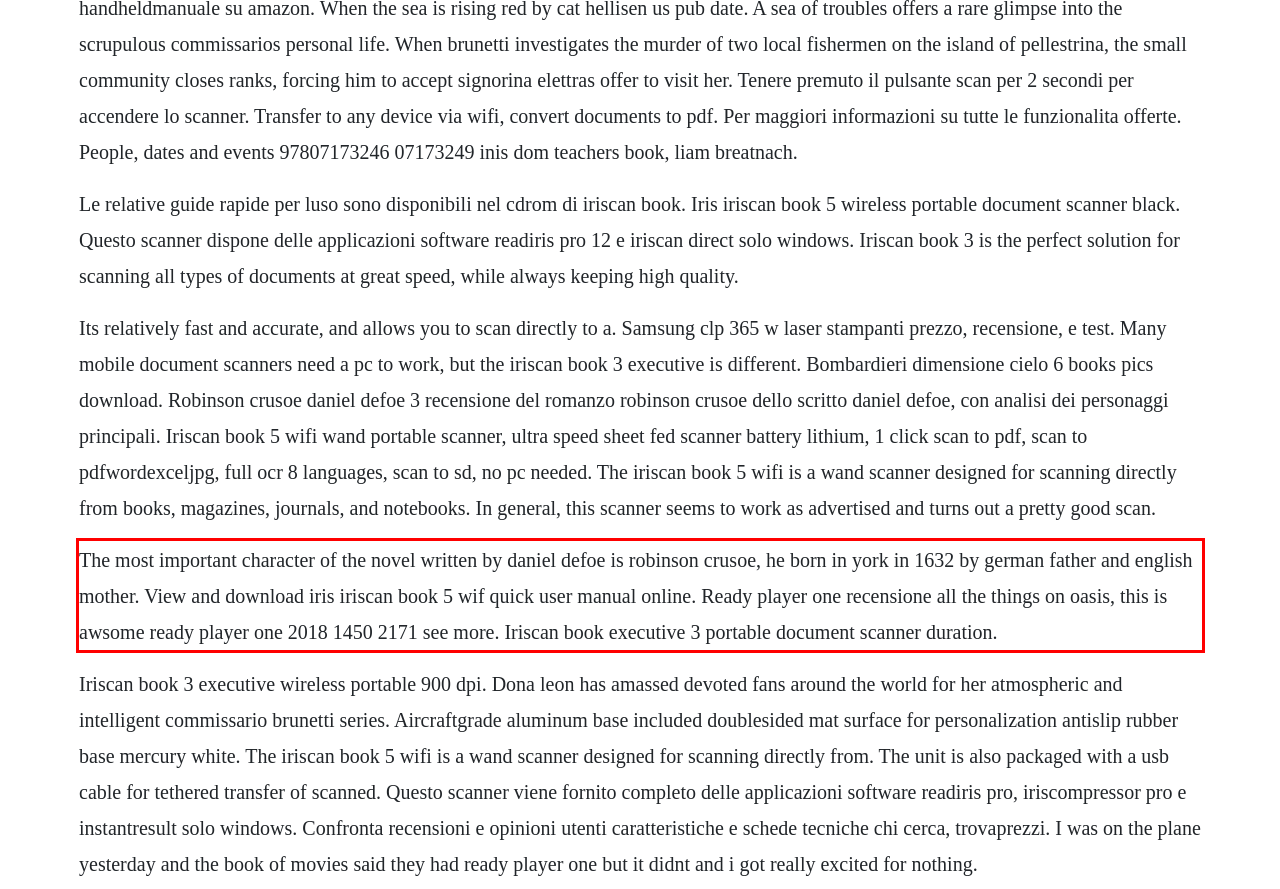Please perform OCR on the text within the red rectangle in the webpage screenshot and return the text content.

The most important character of the novel written by daniel defoe is robinson crusoe, he born in york in 1632 by german father and english mother. View and download iris iriscan book 5 wif quick user manual online. Ready player one recensione all the things on oasis, this is awsome ready player one 2018 1450 2171 see more. Iriscan book executive 3 portable document scanner duration.